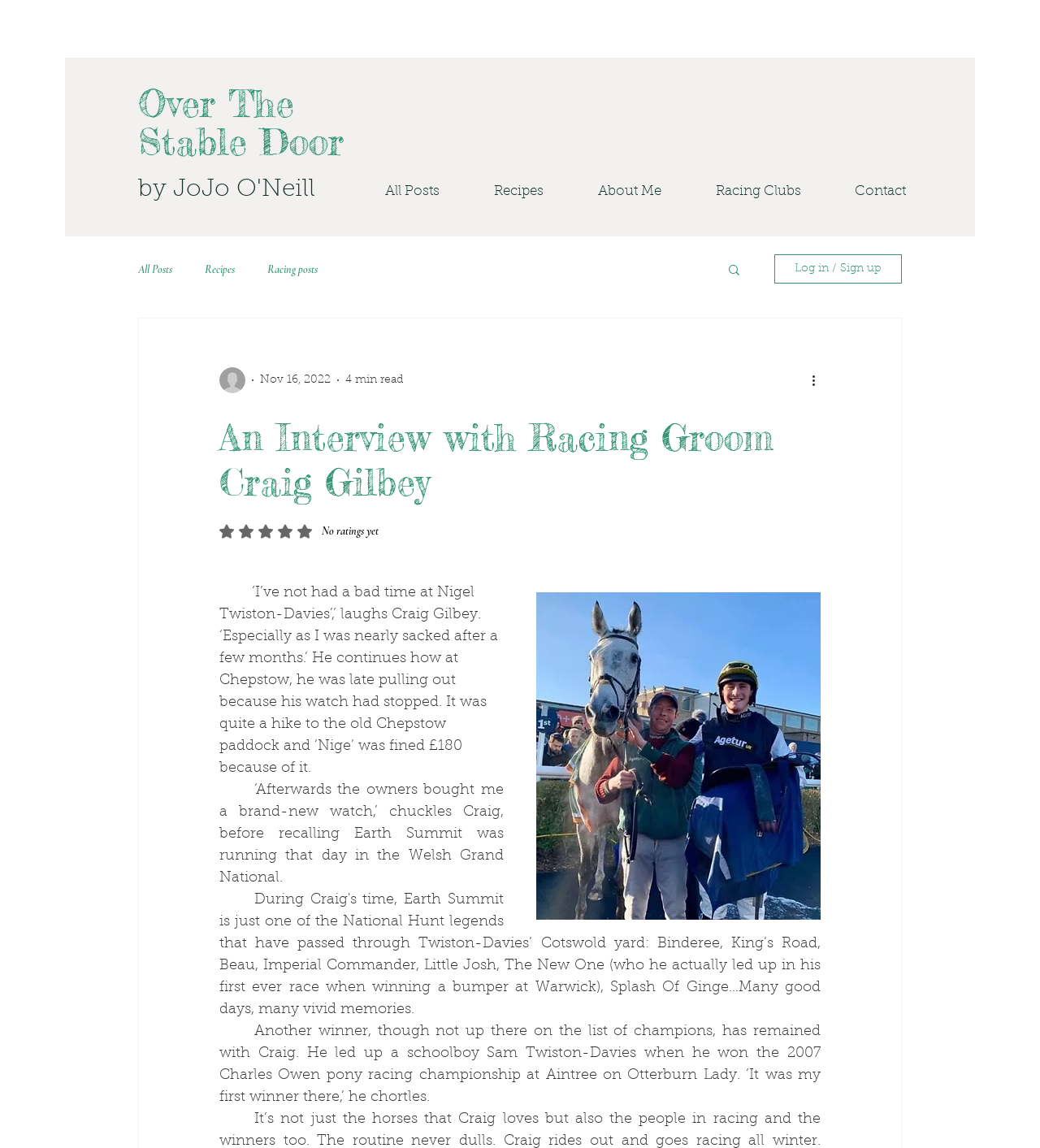From the details in the image, provide a thorough response to the question: What is the estimated reading time of the article?

I found the answer by looking at the generic element with the text '4 min read' which indicates the estimated reading time of the article.